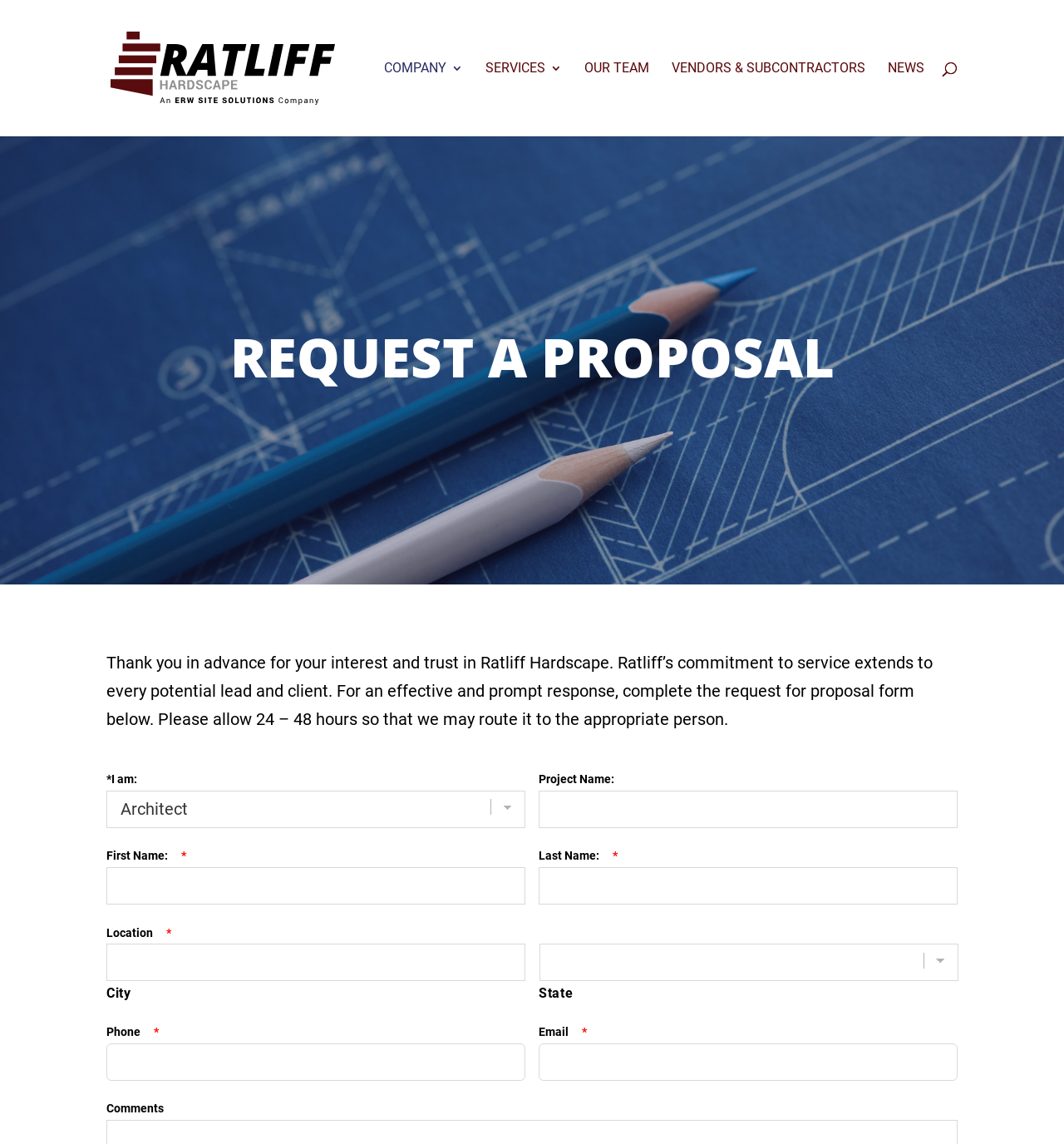Pinpoint the bounding box coordinates for the area that should be clicked to perform the following instruction: "Fill in the project name".

[0.506, 0.691, 0.9, 0.724]